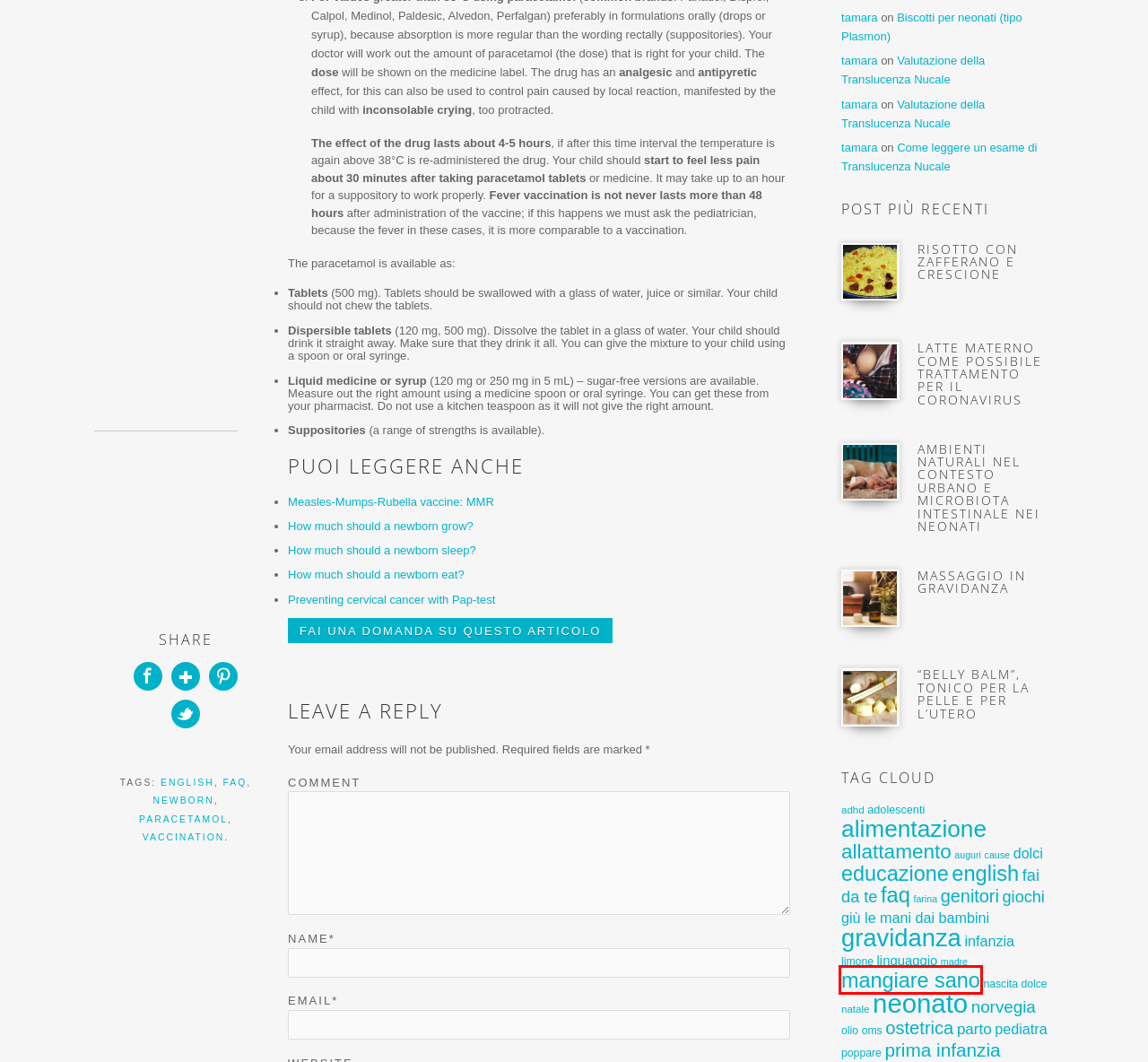A screenshot of a webpage is given, featuring a red bounding box around a UI element. Please choose the webpage description that best aligns with the new webpage after clicking the element in the bounding box. These are the descriptions:
A. mangiare sano | Curve di crescita
B. infanzia | Curve di crescita
C. Norvegia | Curve di crescita
D. nascita dolce | Curve di crescita
E. “Belly Balm”, tonico per la pelle e per l’utero | Curve di crescita
F. Preventing cervical cancer with Pap-test | Curve di crescita
G. educazione | Curve di crescita
H. Measles-Mumps-Rubella vaccine:  MMR | Curve di crescita

A